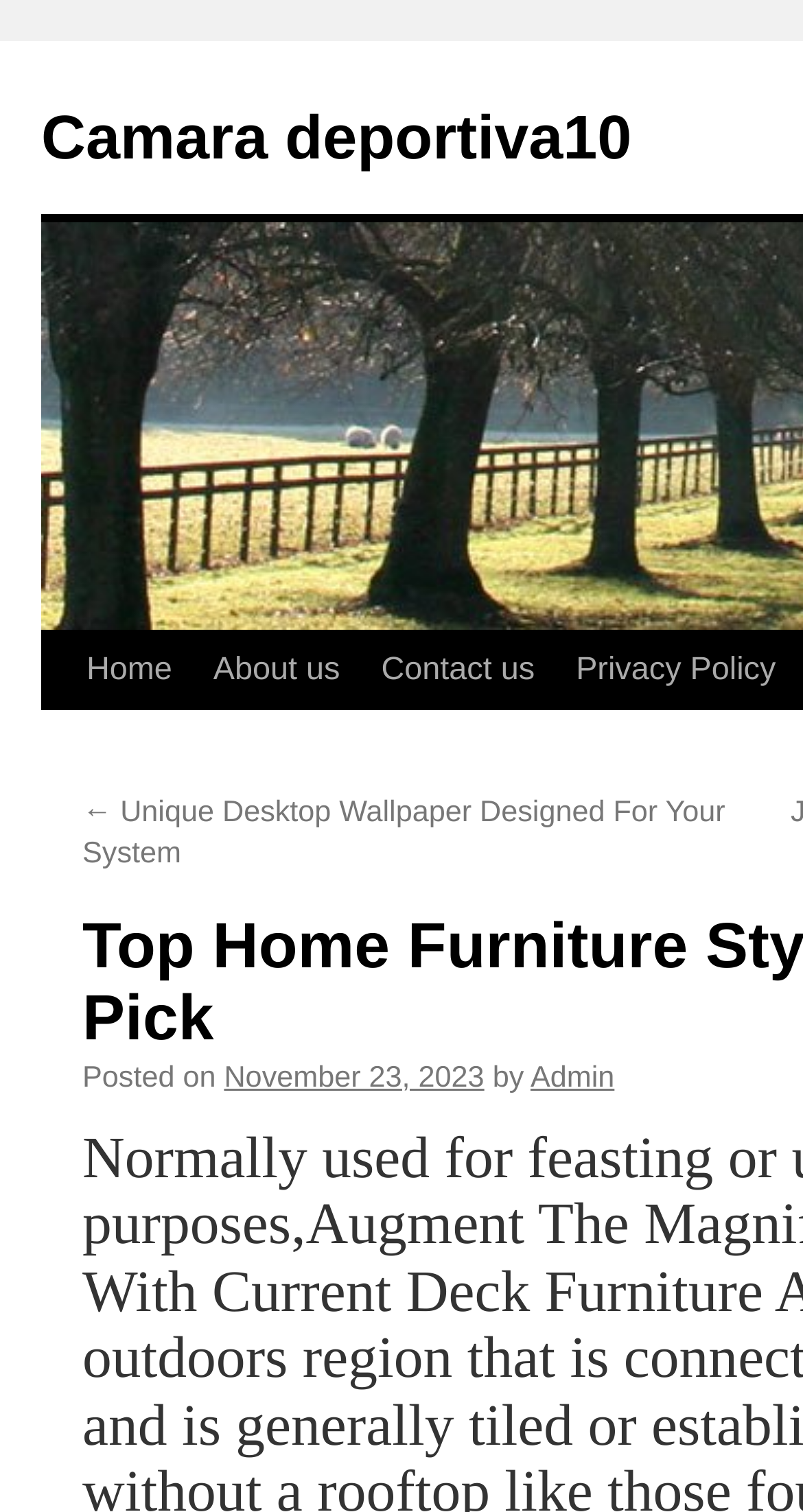Please specify the bounding box coordinates of the clickable region to carry out the following instruction: "check the date of the post". The coordinates should be four float numbers between 0 and 1, in the format [left, top, right, bottom].

[0.279, 0.702, 0.603, 0.724]